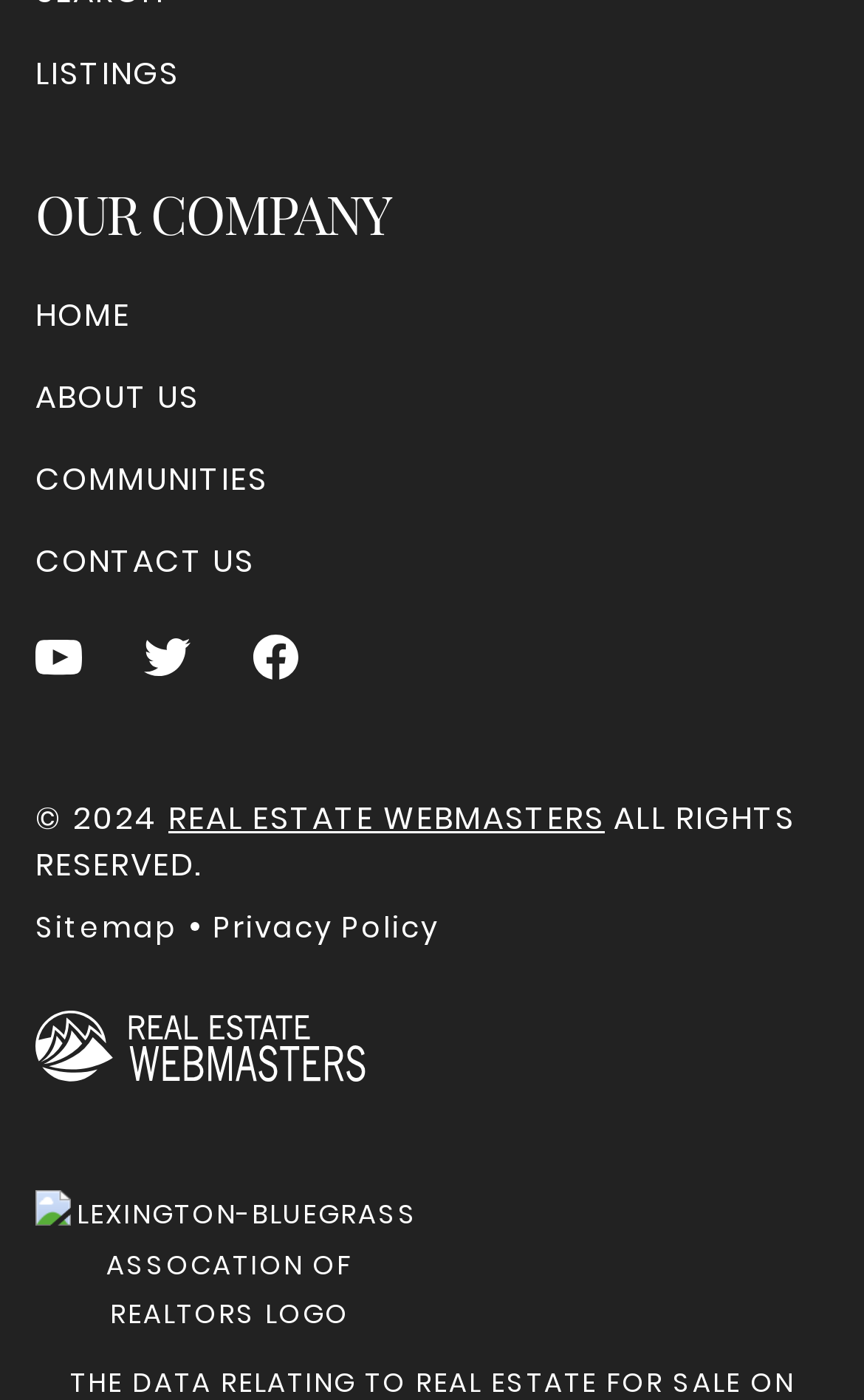Provide the bounding box coordinates of the HTML element this sentence describes: "Home". The bounding box coordinates consist of four float numbers between 0 and 1, i.e., [left, top, right, bottom].

[0.041, 0.21, 0.151, 0.243]